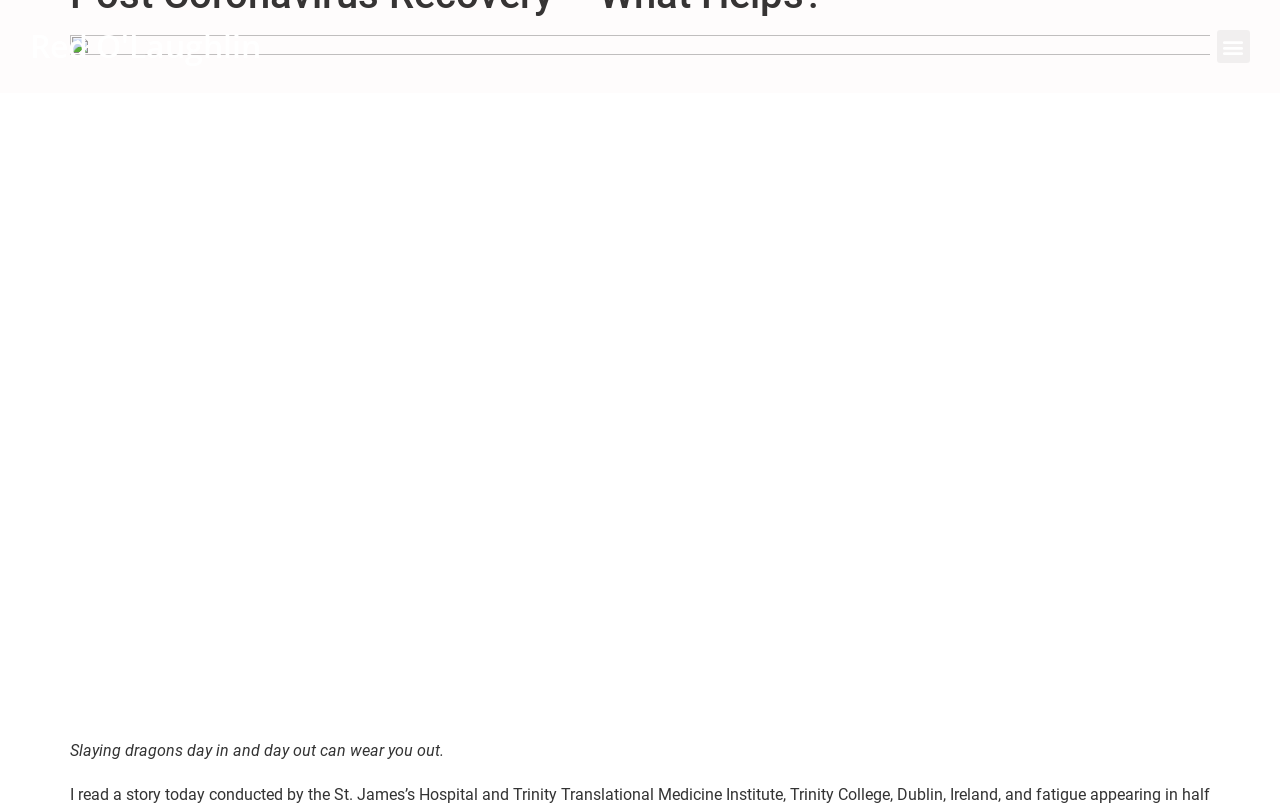Please predict the bounding box coordinates (top-left x, top-left y, bottom-right x, bottom-right y) for the UI element in the screenshot that fits the description: Menu

[0.951, 0.037, 0.977, 0.078]